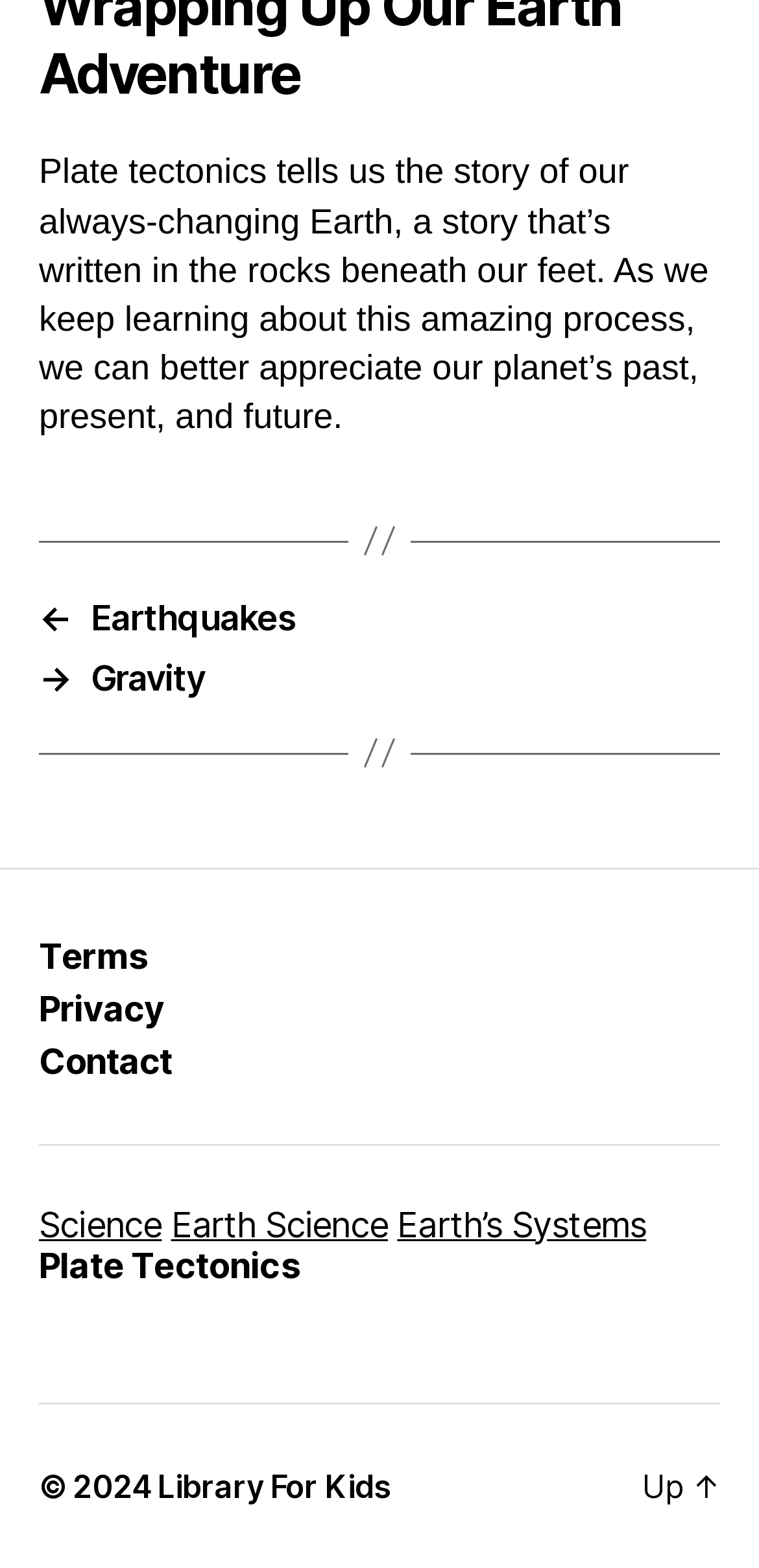What is the main topic of this webpage? Based on the image, give a response in one word or a short phrase.

Plate Tectonics